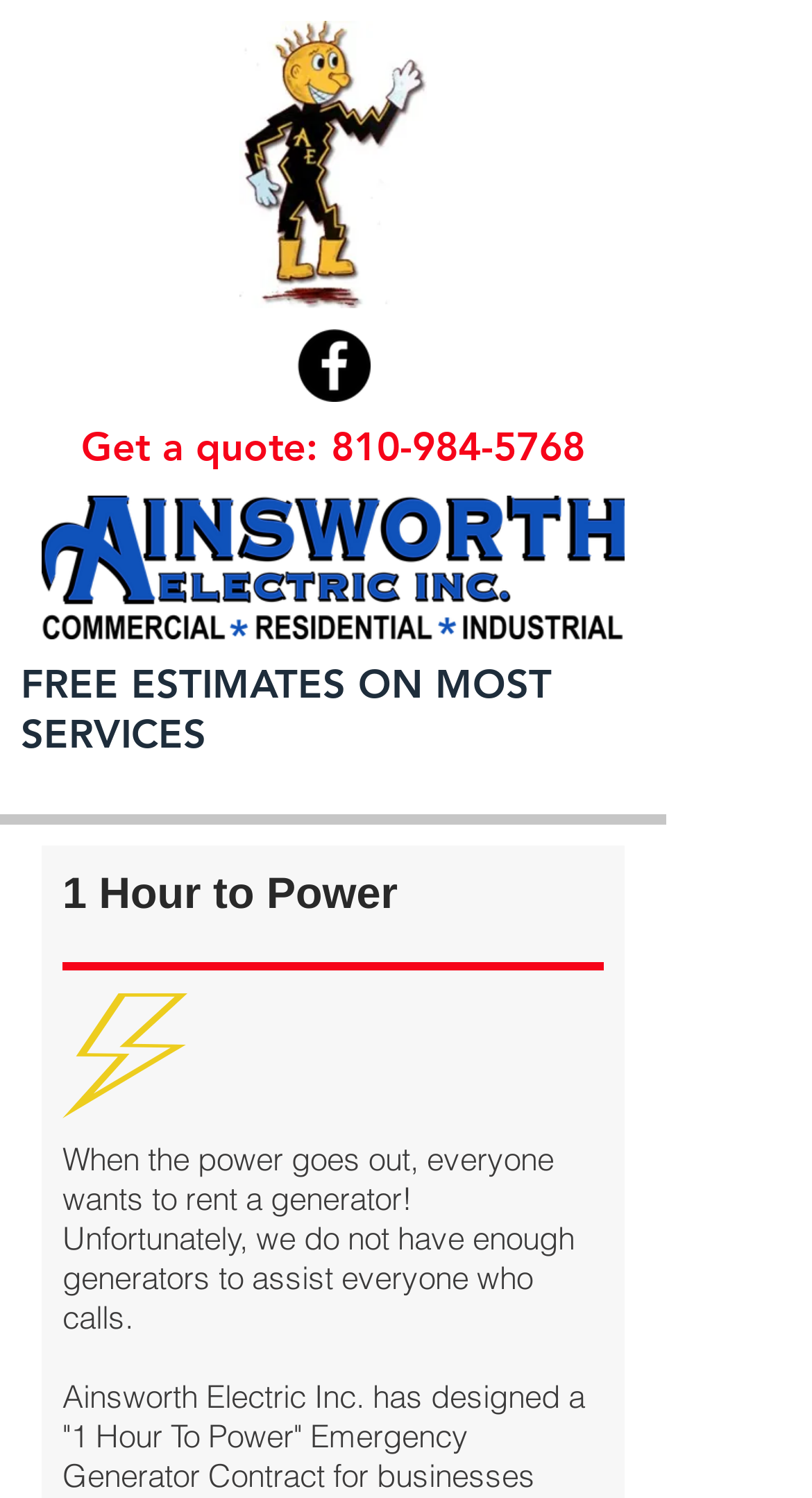Based on the image, provide a detailed and complete answer to the question: 
What is the tagline of Ainsworth Electric?

The tagline of Ainsworth Electric is '1 Hour to Power', which is displayed in the heading element and also in the image 'Ainsworth Electric Blue w tagline (002).'.